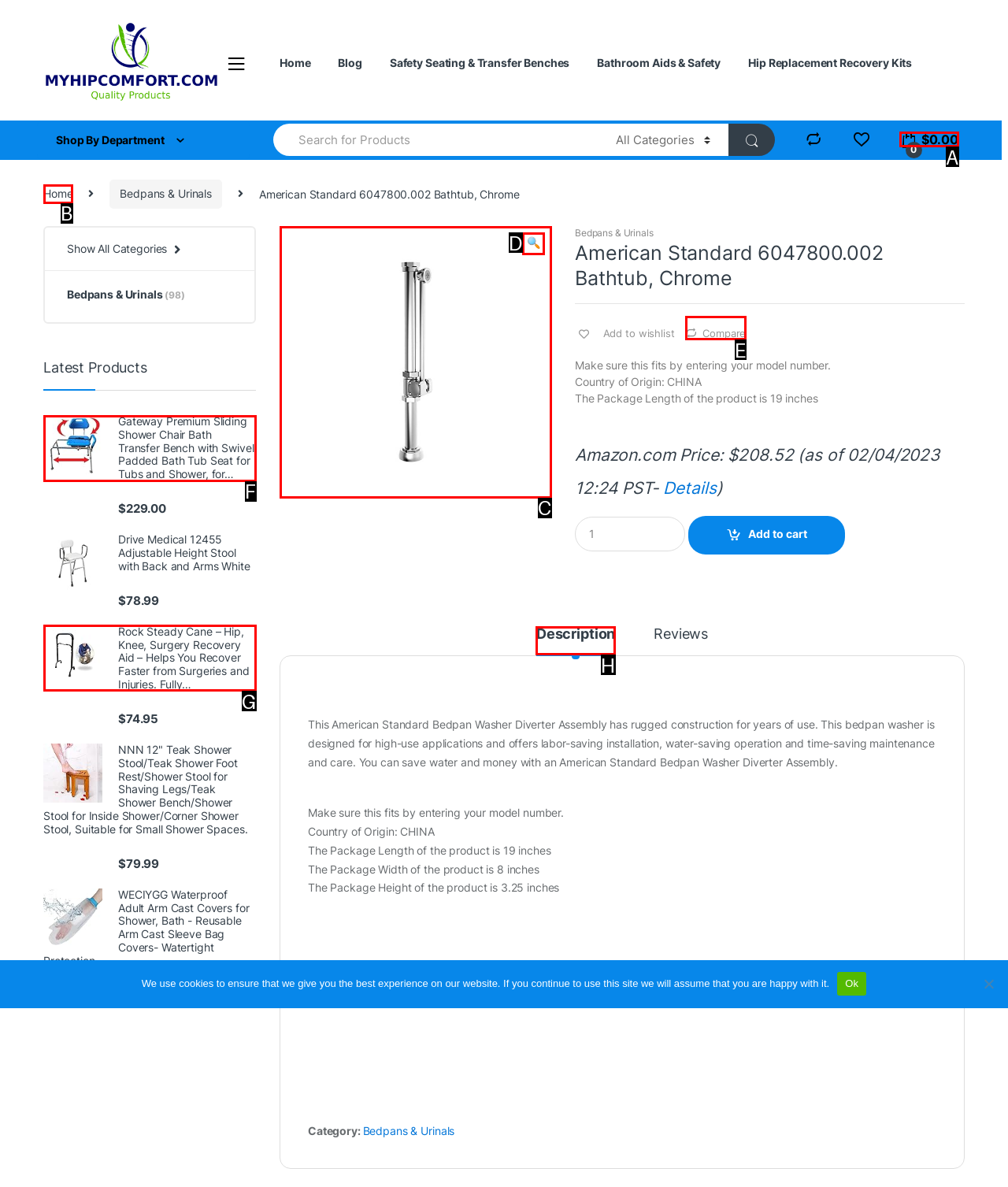Based on the description: 0 $0.00, identify the matching HTML element. Reply with the letter of the correct option directly.

A